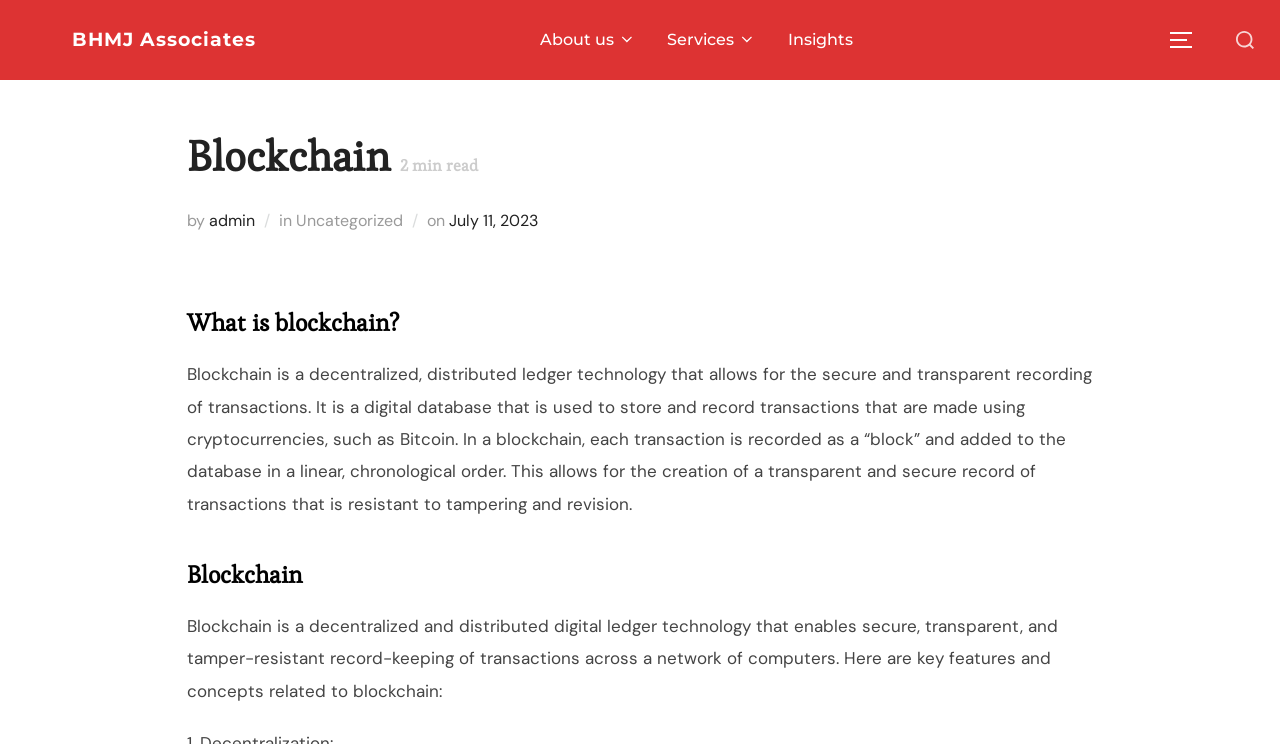What is the bounding box coordinate of the search bar?
Answer the question based on the image using a single word or a brief phrase.

[0.883, 0.037, 0.926, 0.107]